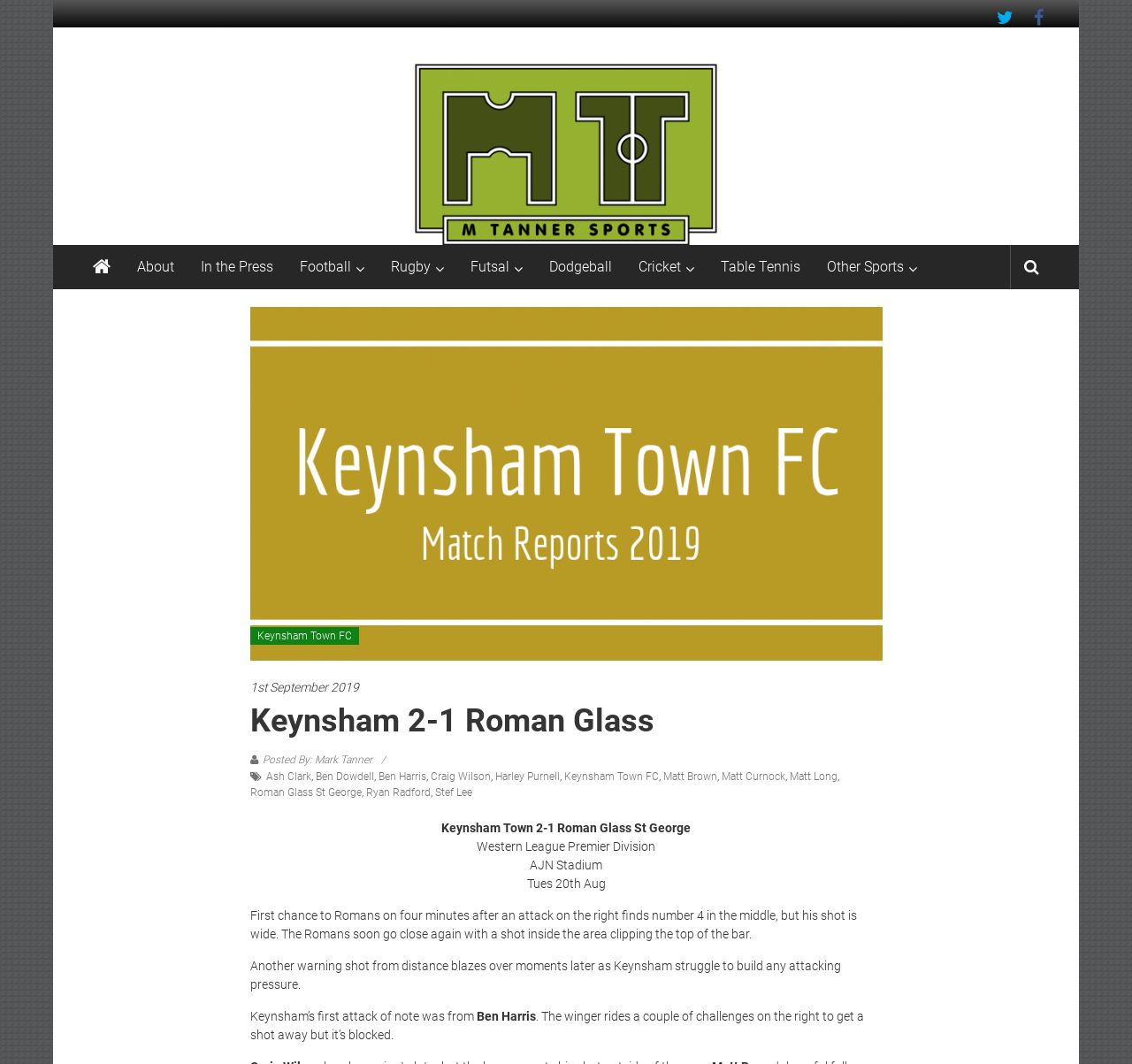Pinpoint the bounding box coordinates for the area that should be clicked to perform the following instruction: "Check the details of Keynsham Town FC".

[0.498, 0.724, 0.582, 0.736]